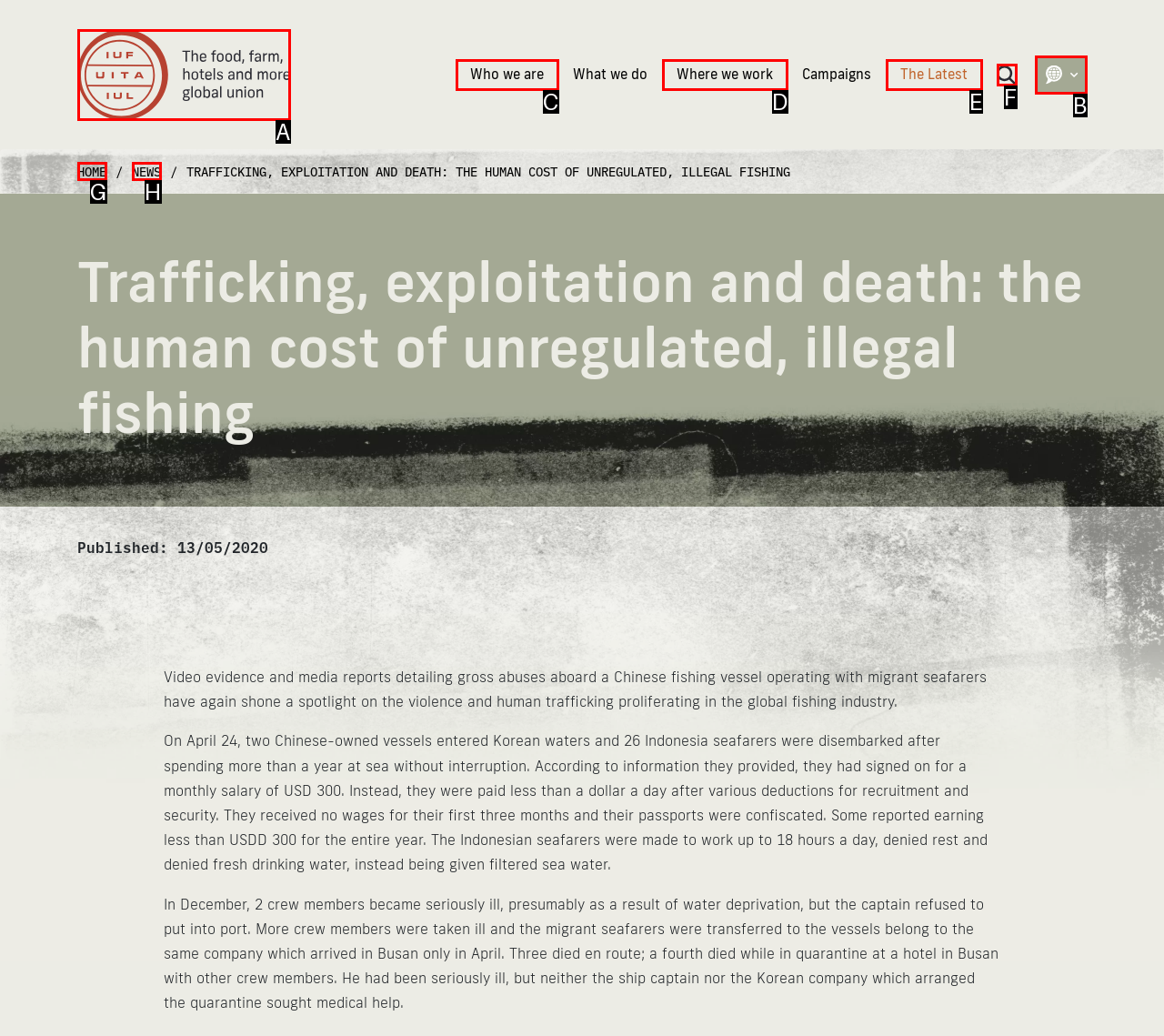Select the letter of the option that corresponds to: alt="Search Icon"
Provide the letter from the given options.

F